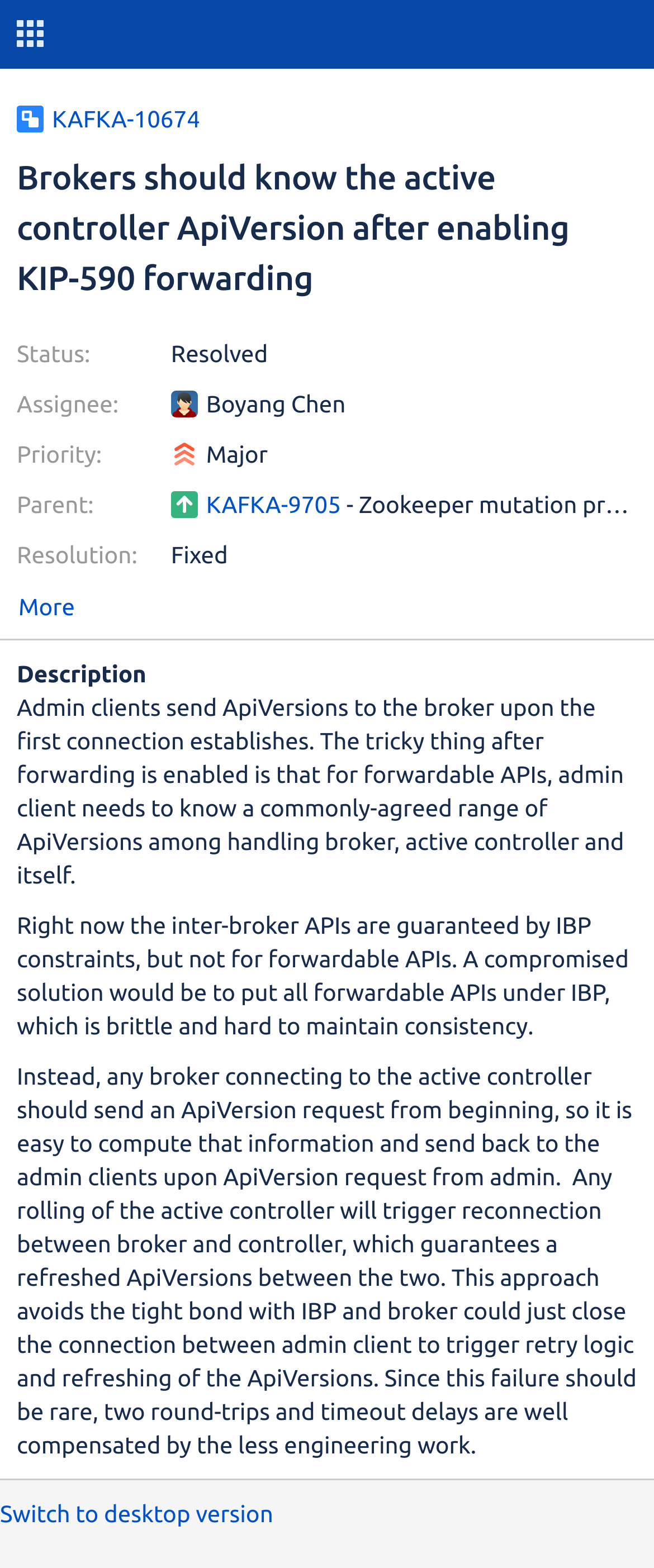Using the webpage screenshot, find the UI element described by Switch to desktop version. Provide the bounding box coordinates in the format (top-left x, top-left y, bottom-right x, bottom-right y), ensuring all values are floating point numbers between 0 and 1.

[0.0, 0.956, 0.418, 0.973]